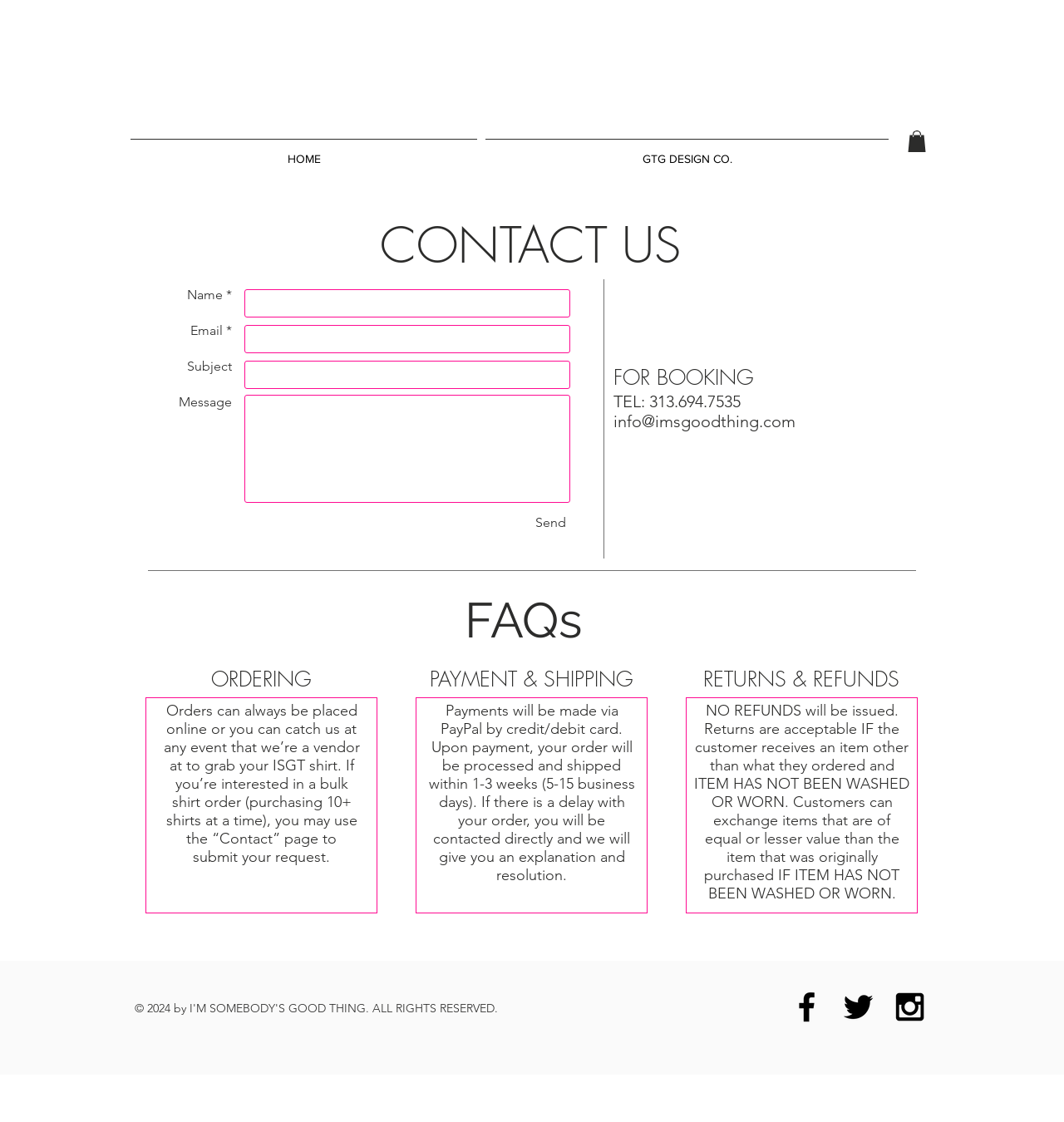What is the condition for returning an item?
Answer the question with a thorough and detailed explanation.

As stated in the 'RETURNS & REFUNDS' section, returns are acceptable if the customer receives an item other than what they ordered, and the item has not been washed or worn.